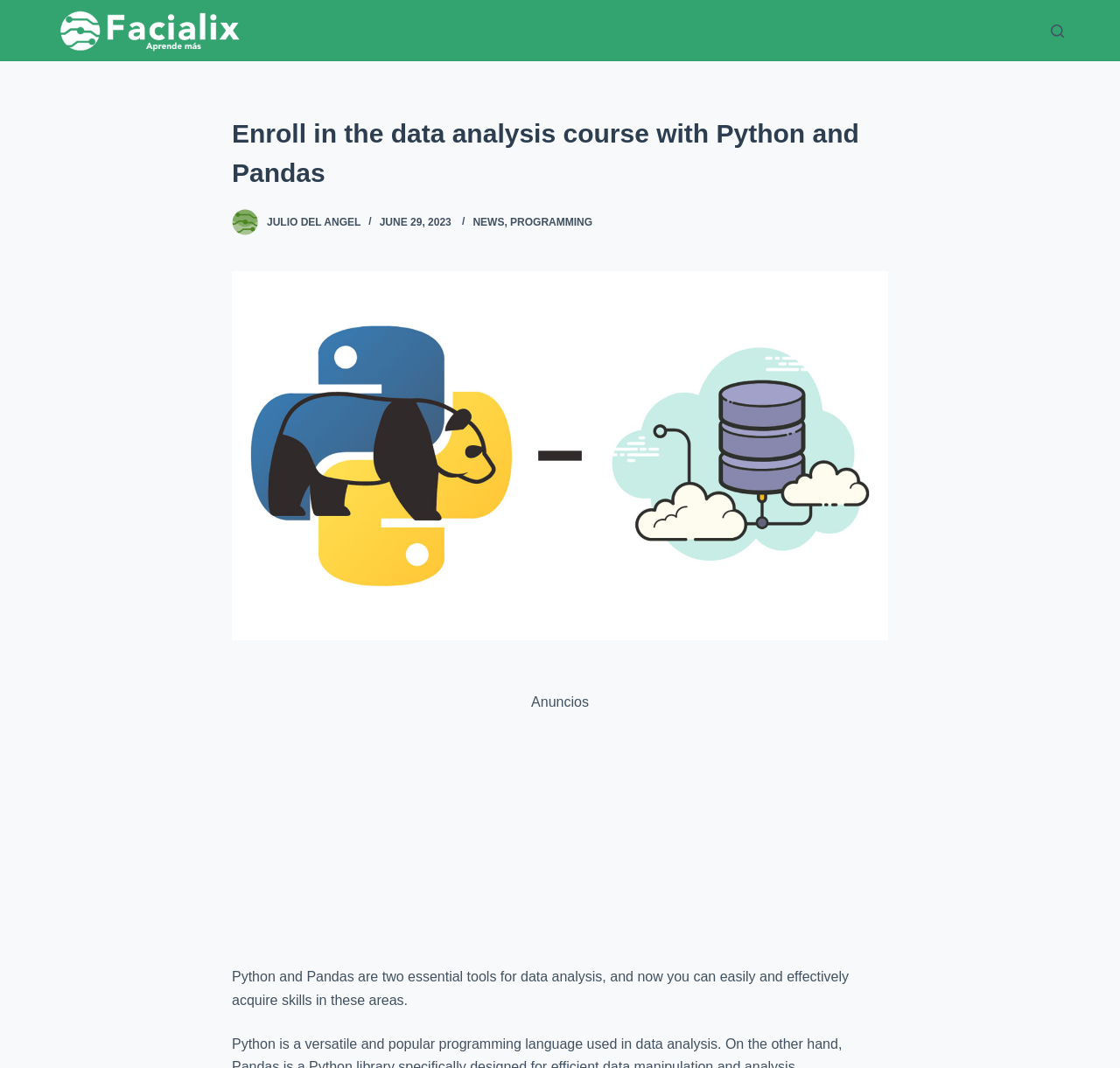Given the description of the UI element: "parent_node: JULIO DEL ANGEL", predict the bounding box coordinates in the form of [left, top, right, bottom], with each value being a float between 0 and 1.

[0.207, 0.196, 0.23, 0.22]